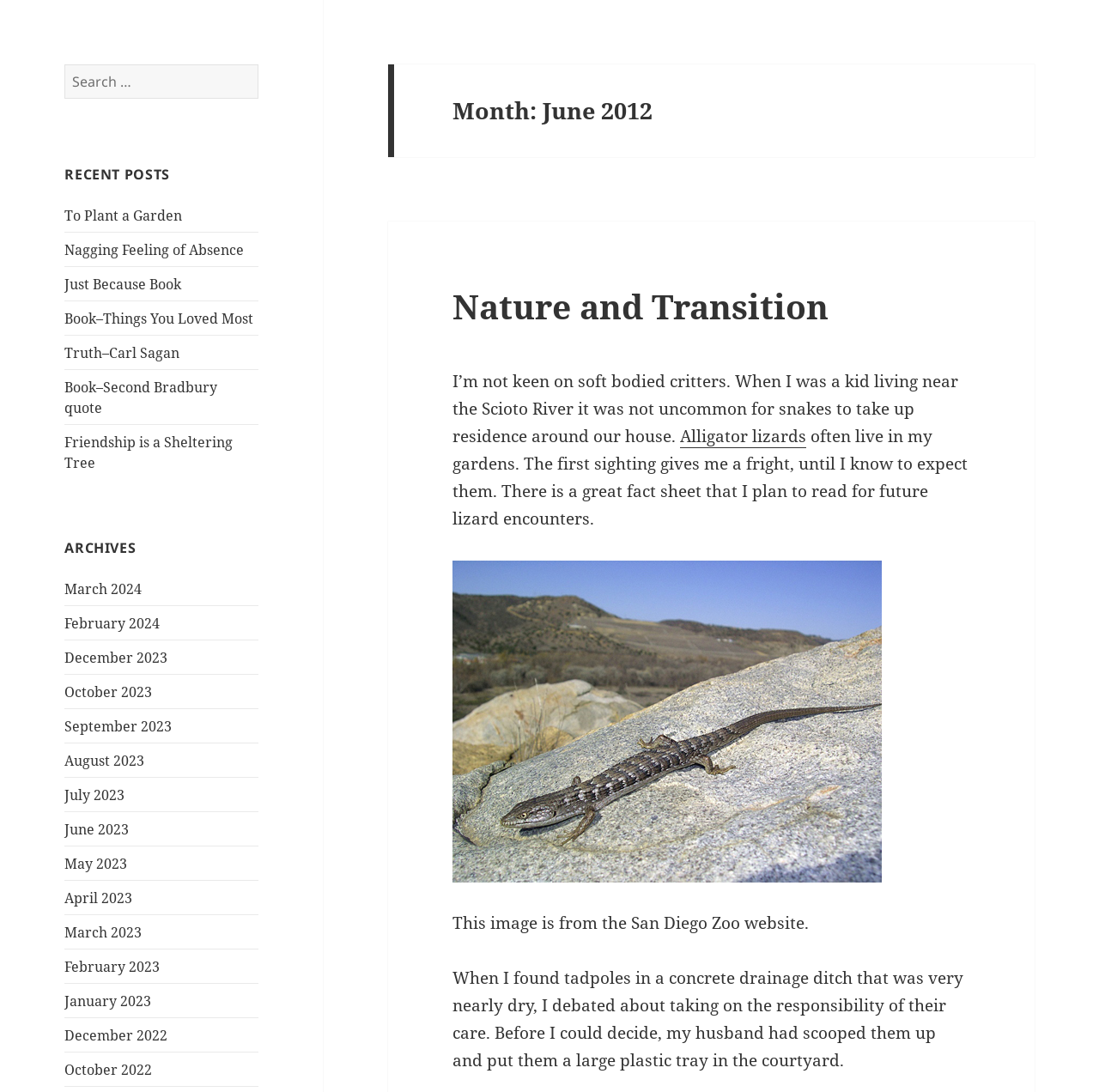Determine the coordinates of the bounding box that should be clicked to complete the instruction: "Read the post 'To Plant a Garden'". The coordinates should be represented by four float numbers between 0 and 1: [left, top, right, bottom].

[0.059, 0.188, 0.166, 0.206]